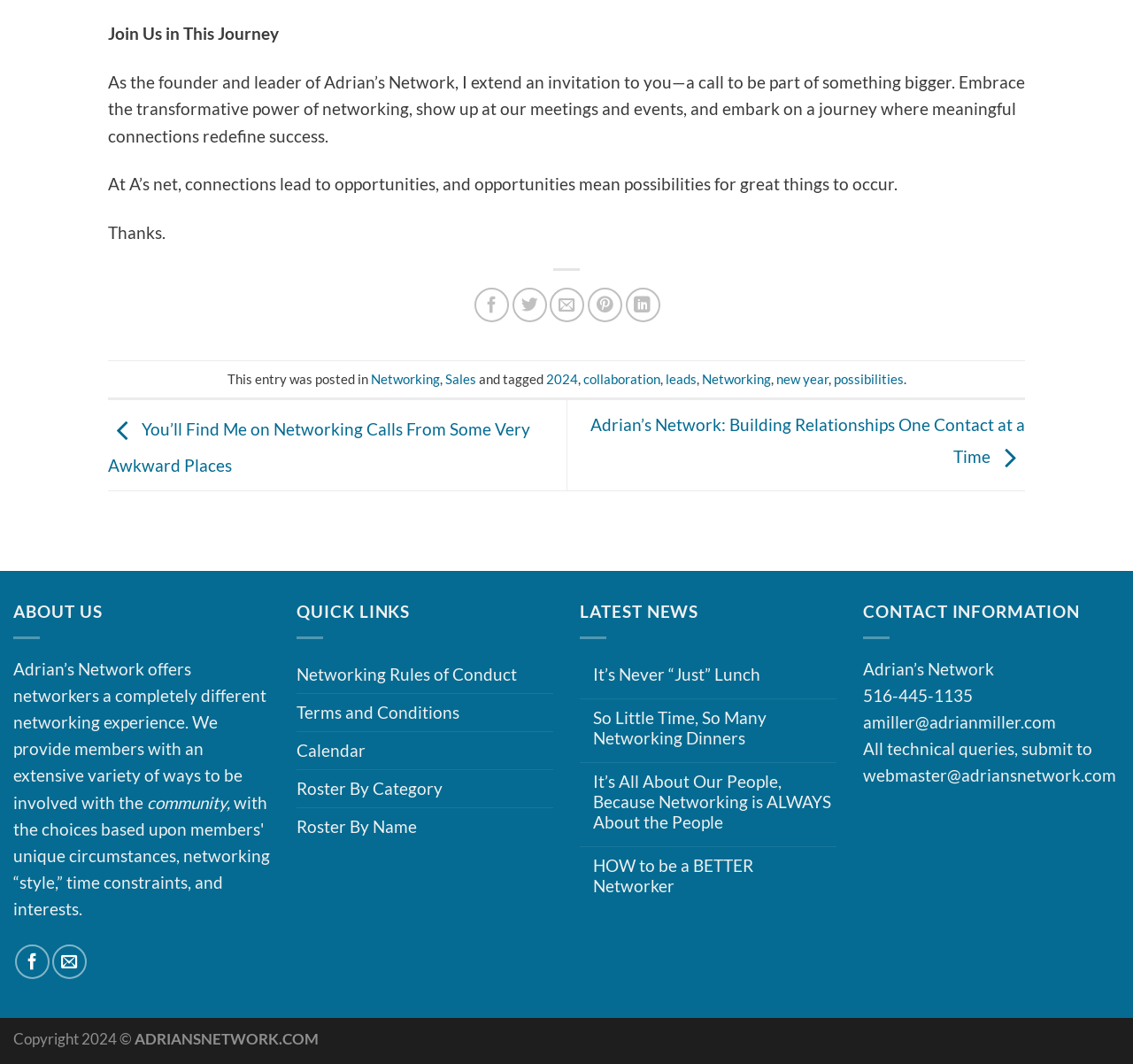Locate the UI element described by  See all jobs in the provided webpage screenshot. Return the bounding box coordinates in the format (top-left x, top-left y, bottom-right x, bottom-right y), ensuring all values are between 0 and 1.

None